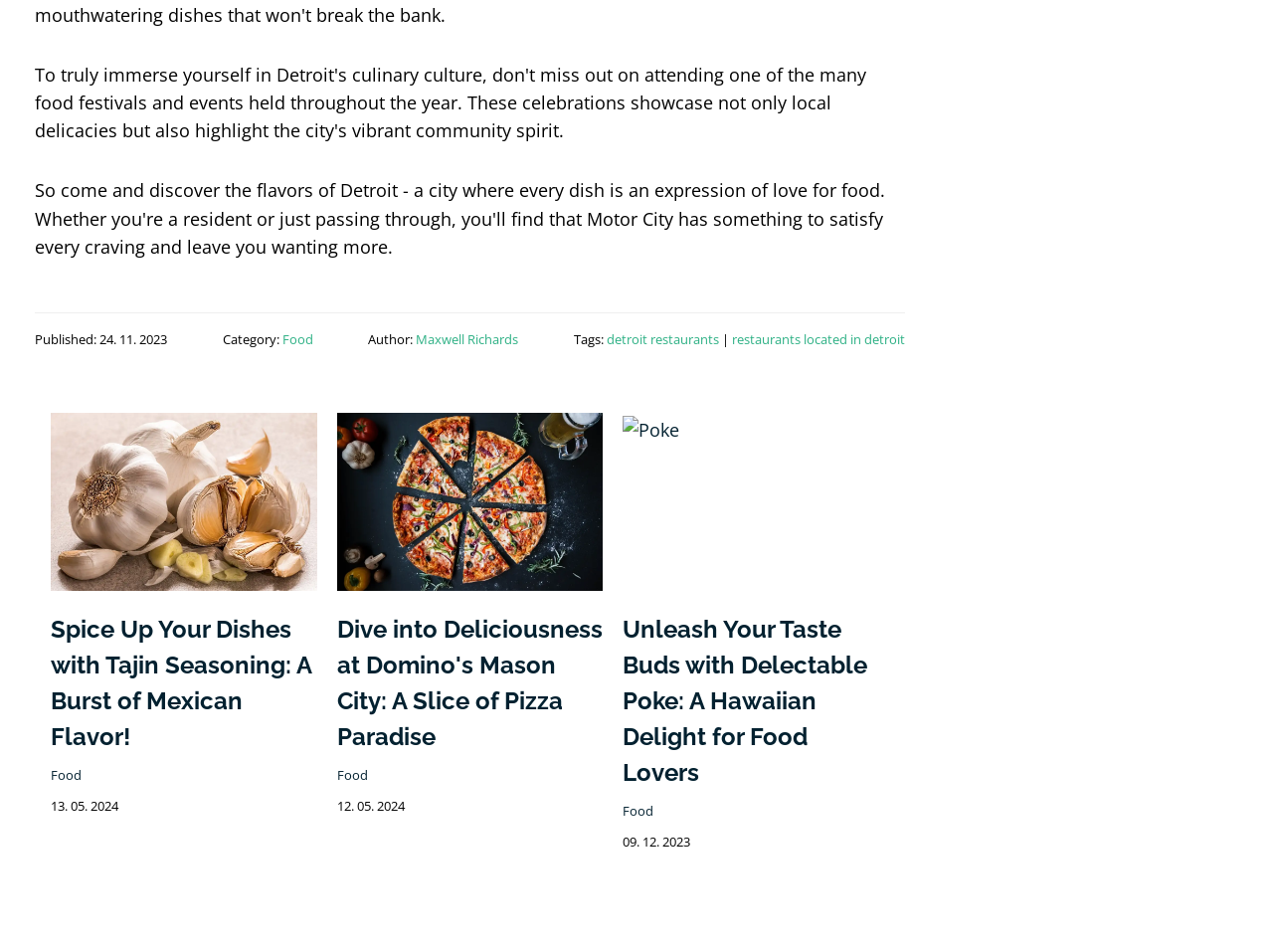Please provide a short answer using a single word or phrase for the question:
What is the title of the third article?

Unleash Your Taste Buds with Delectable Poke